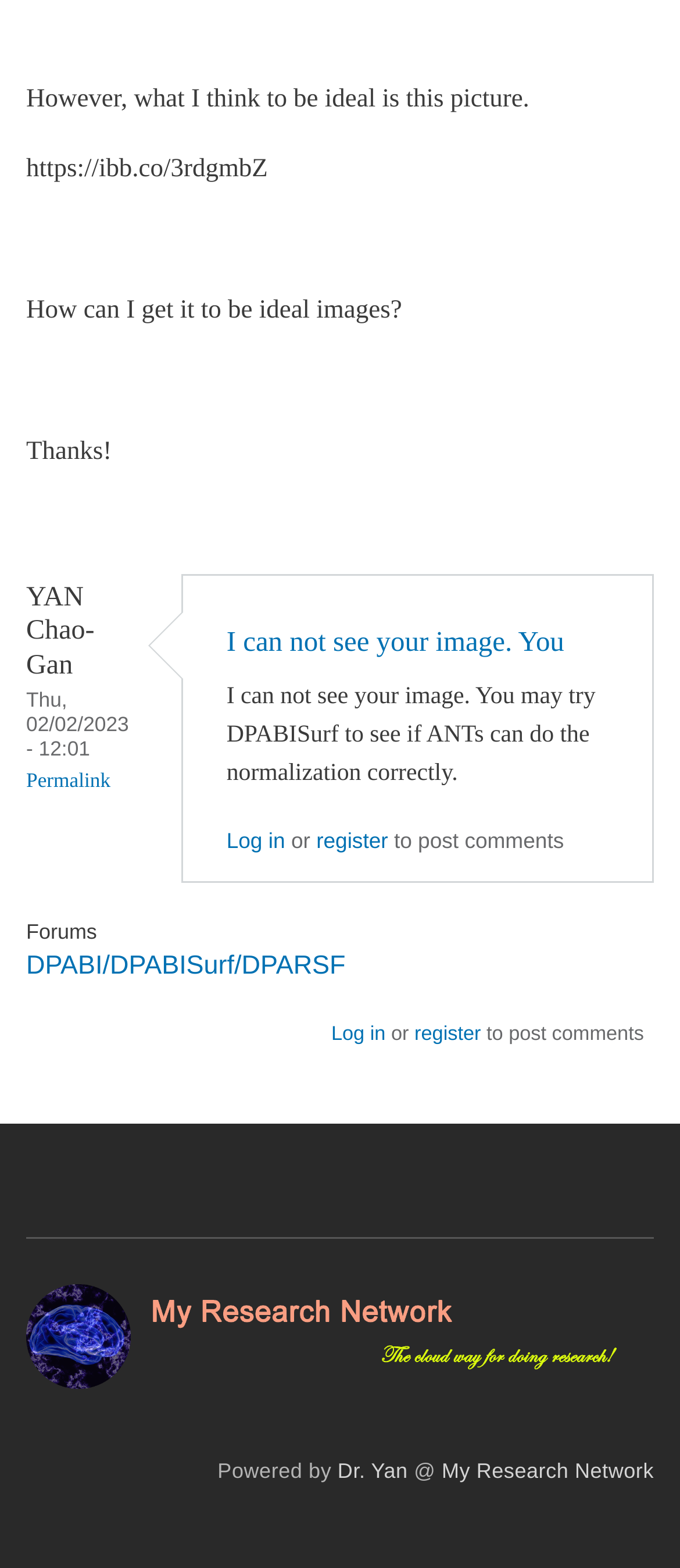Please specify the coordinates of the bounding box for the element that should be clicked to carry out this instruction: "Click the link to post comments". The coordinates must be four float numbers between 0 and 1, formatted as [left, top, right, bottom].

[0.707, 0.653, 0.947, 0.667]